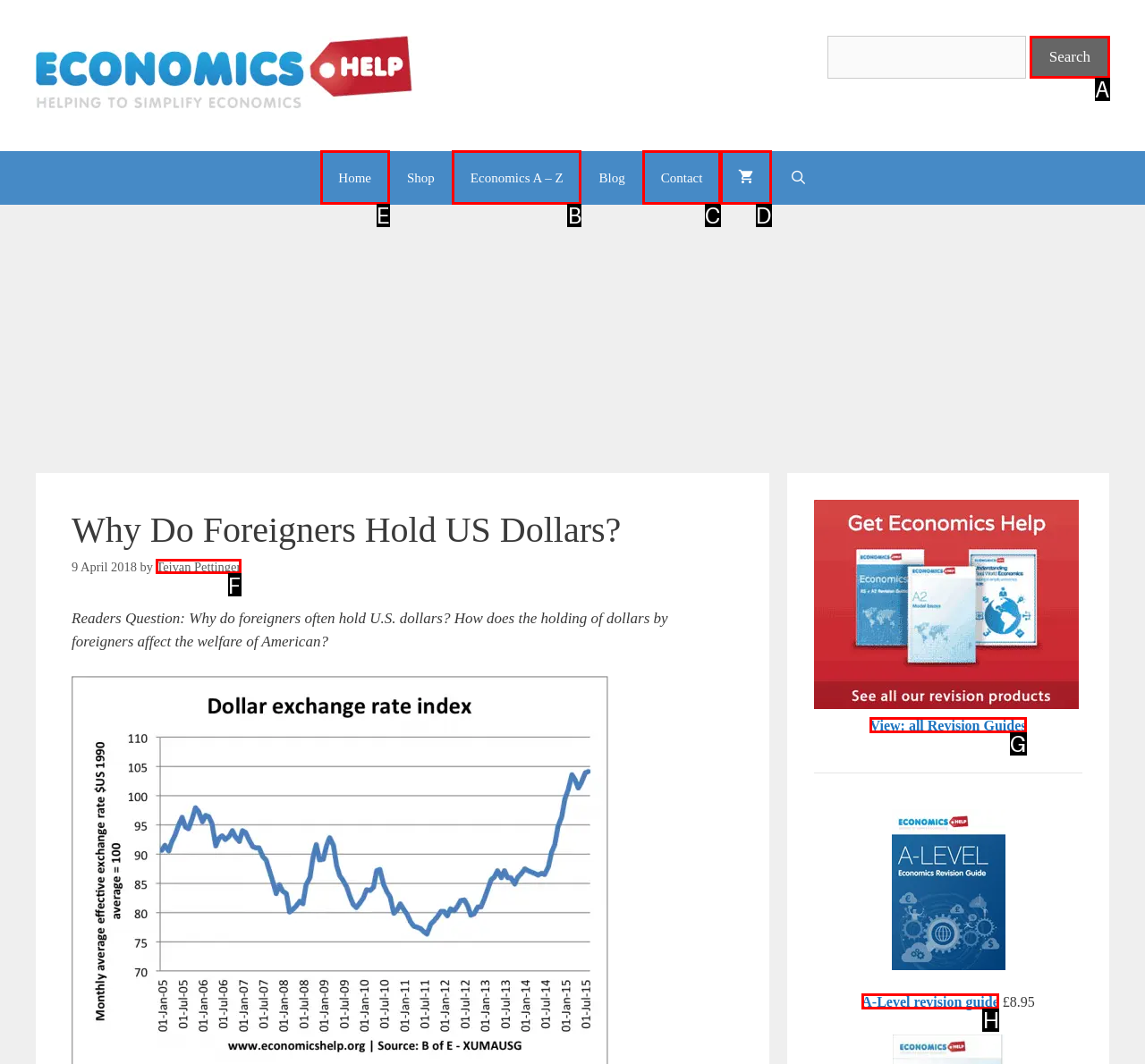Identify which HTML element to click to fulfill the following task: Visit the home page. Provide your response using the letter of the correct choice.

E